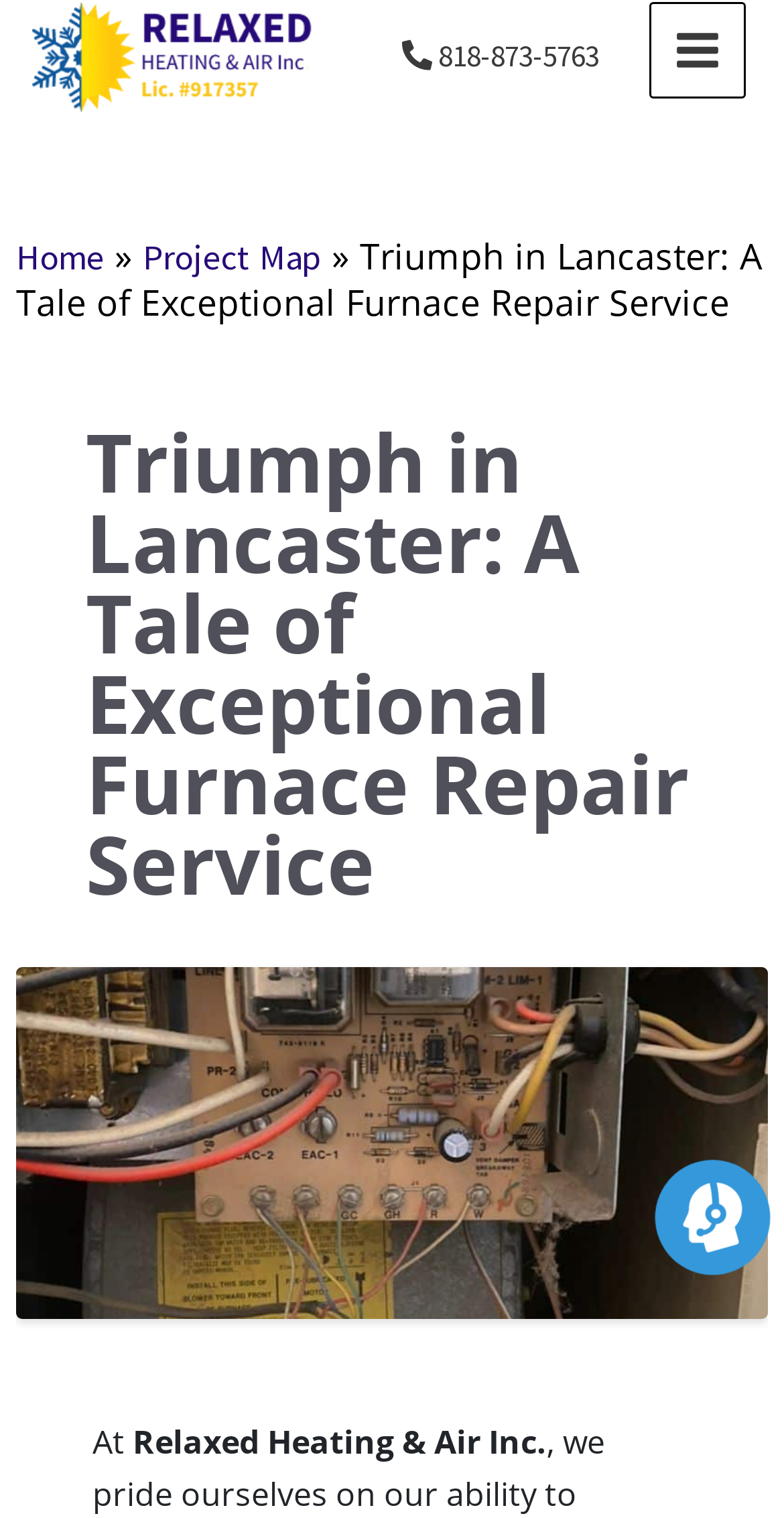Provide a comprehensive caption for the webpage.

The webpage is about a central furnace repair service, specifically a project in Lancaster. At the top left, there is a link to "Relaxed Heating & Air Inc." accompanied by an image with the same name. To the right of this link, there is a phone number "818-873-5763" displayed as a link. 

On the top right, there is a button labeled "MAIN MENU" with an image beside it. Below the top section, there is a navigation bar with breadcrumbs, containing links to "Home" and "Project Map", separated by a "»" symbol. The navigation bar also displays a title "Triumph in Lancaster: A Tale of Exceptional Furnace Repair Service" in a larger font size.

The main content of the webpage is headed by a title "Triumph in Lancaster: A Tale of Exceptional Furnace Repair Service", which spans most of the width of the page. Below this title, there are two lines of text, with the first line starting with "At" and the second line displaying the company name "Relaxed Heating & Air Inc." again. 

At the bottom right, there is an empty link with no text. The webpage also contains a brief description of the repair work done, including replacing the control board, 3-way pilot, and installing a sediment trap on the gas line, as well as performing maintenance and routine cleaning.